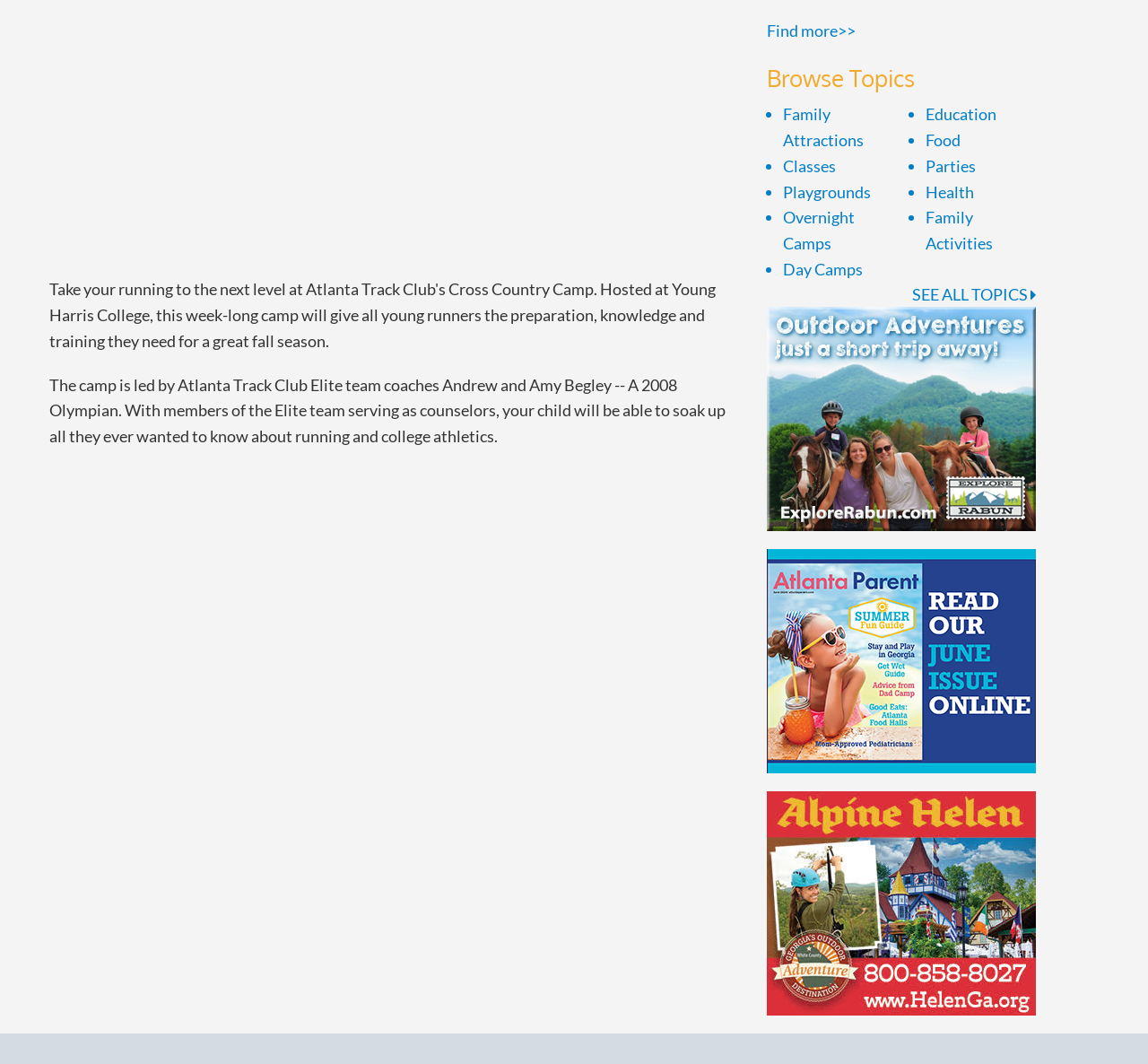Determine the bounding box coordinates of the UI element described below. Use the format (top-left x, top-left y, bottom-right x, bottom-right y) with floating point numbers between 0 and 1: title="June Read the Issue"

[0.668, 0.516, 0.902, 0.727]